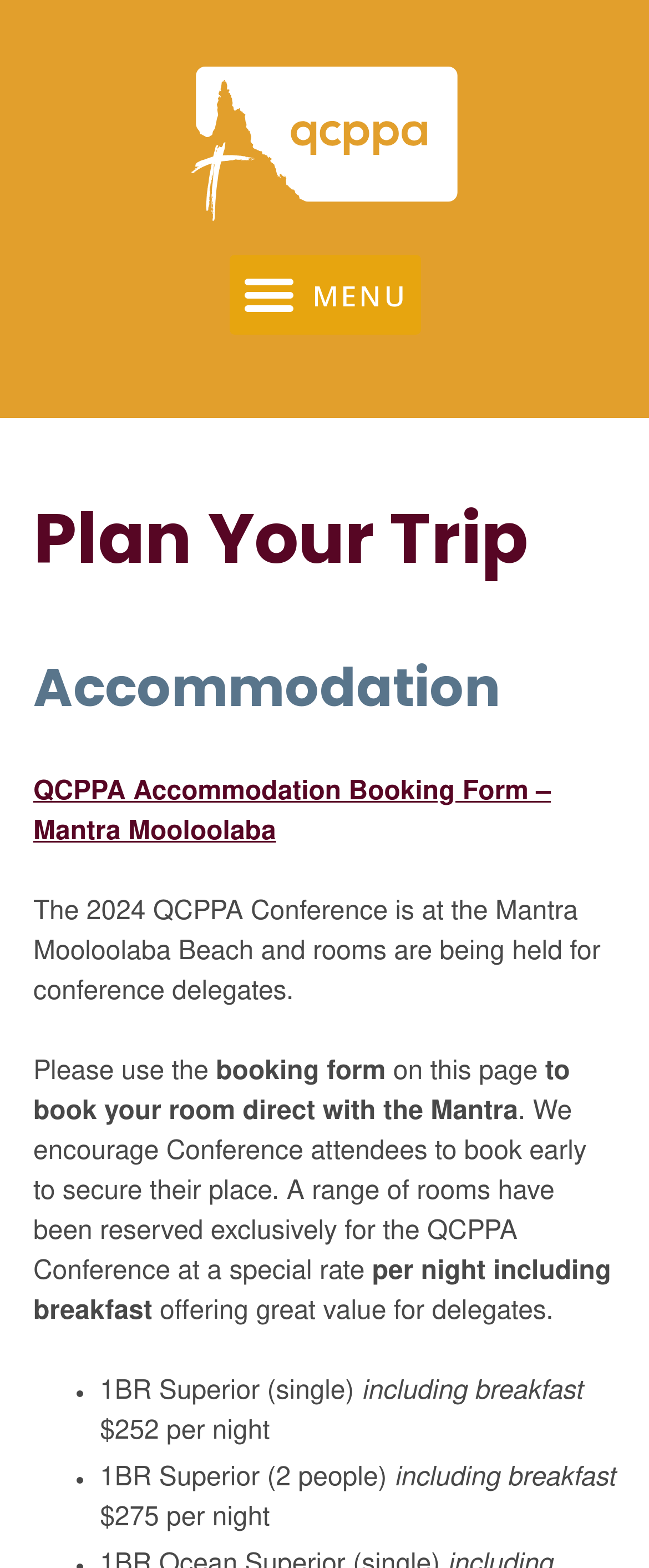What is the benefit of booking early?
Your answer should be a single word or phrase derived from the screenshot.

Secure place